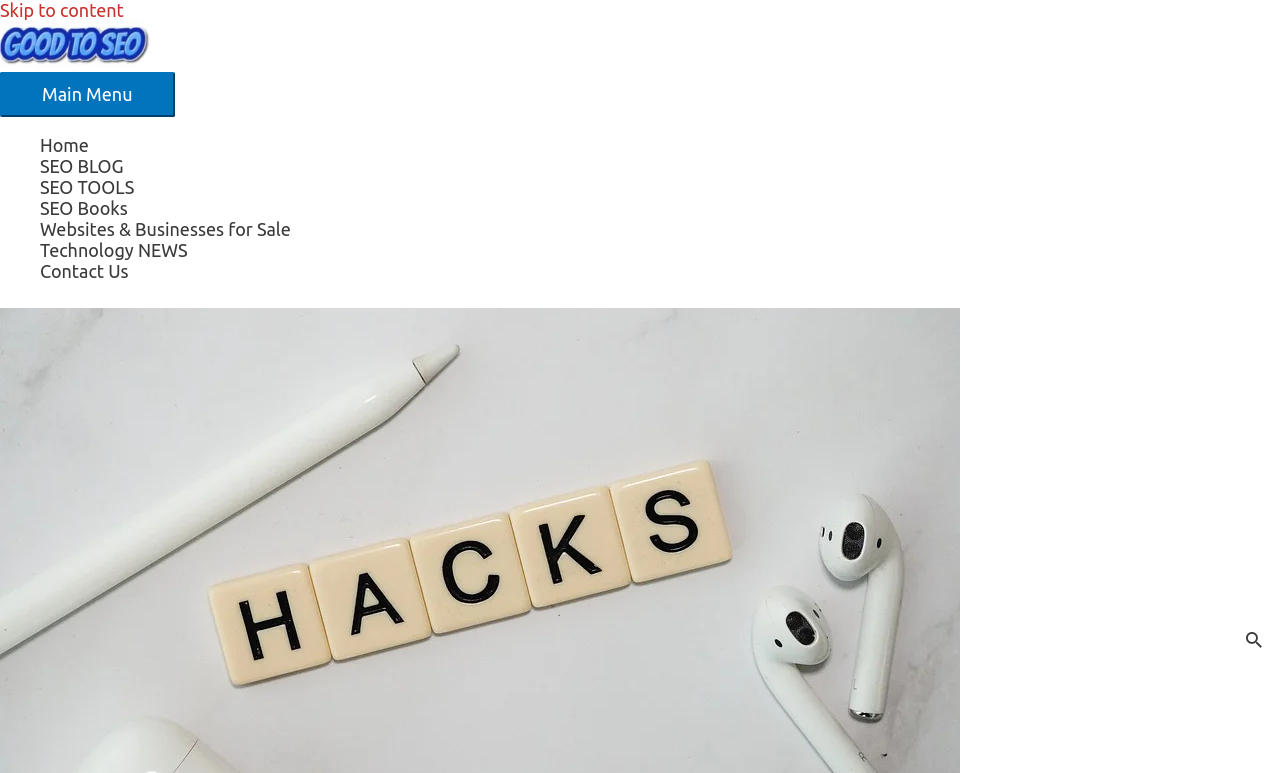How many main navigation links are there?
Based on the content of the image, thoroughly explain and answer the question.

I counted the number of links under the 'Site Navigation' element, which has 8 links: 'Home', 'SEO BLOG', 'SEO TOOLS', 'SEO Books', 'Websites & Businesses for Sale', 'Technology NEWS', and 'Contact Us'.